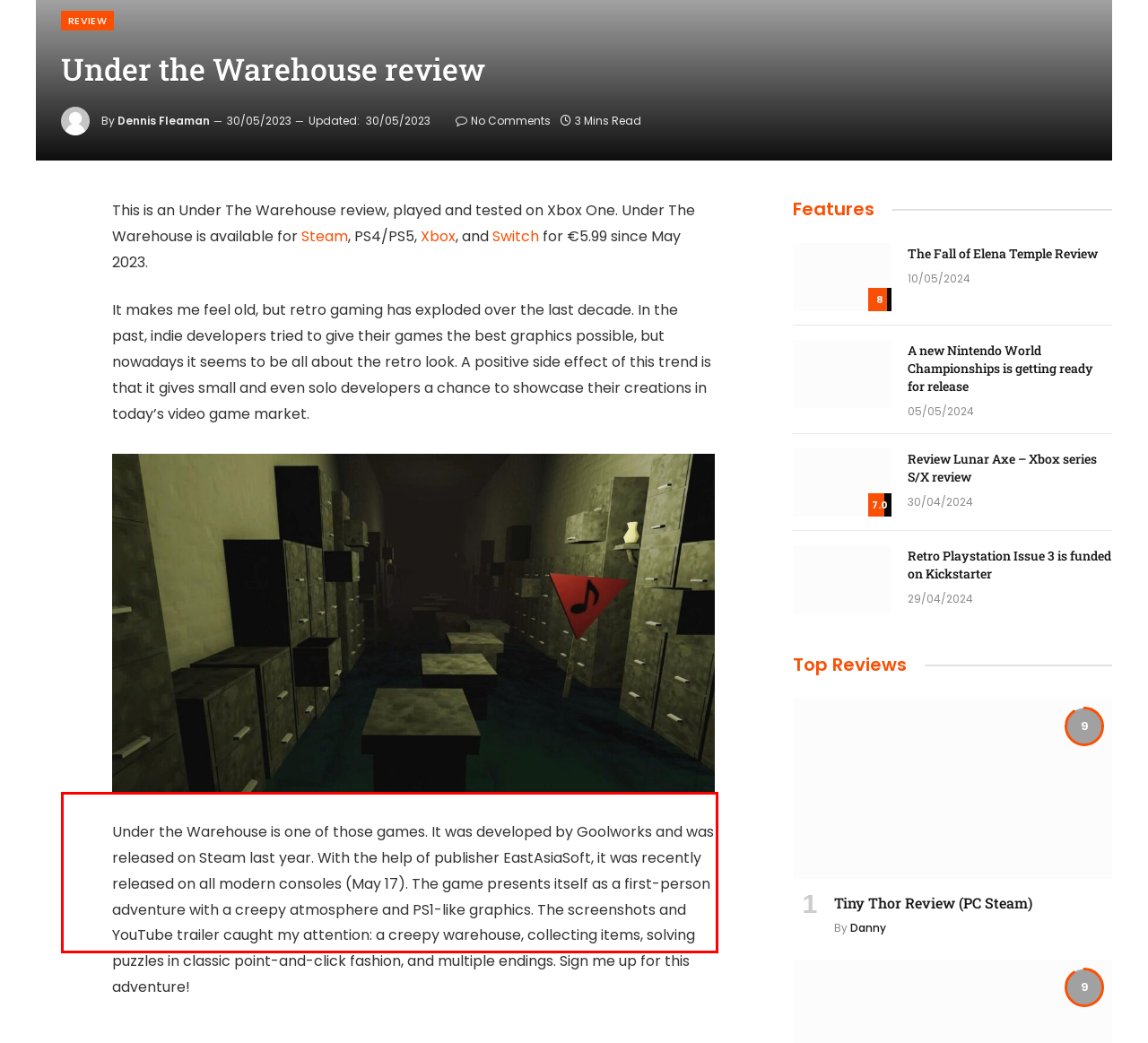Examine the webpage screenshot, find the red bounding box, and extract the text content within this marked area.

Under the Warehouse is one of those games. It was developed by Goolworks and was released on Steam last year. With the help of publisher EastAsiaSoft, it was recently released on all modern consoles (May 17). The game presents itself as a first-person adventure with a creepy atmosphere and PS1-like graphics. The screenshots and YouTube trailer caught my attention: a creepy warehouse, collecting items, solving puzzles in classic point-and-click fashion, and multiple endings. Sign me up for this adventure!